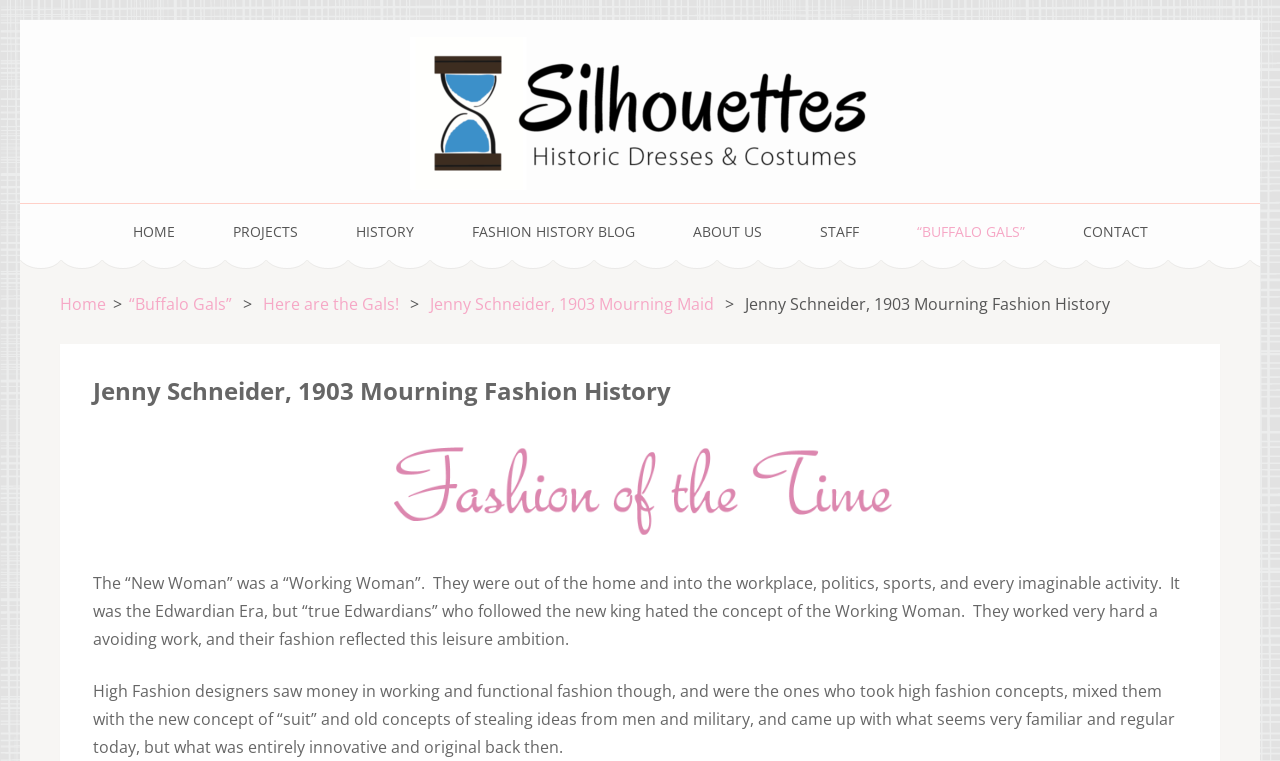Bounding box coordinates must be specified in the format (top-left x, top-left y, bottom-right x, bottom-right y). All values should be floating point numbers between 0 and 1. What are the bounding box coordinates of the UI element described as: Fashion History Blog

[0.368, 0.292, 0.496, 0.318]